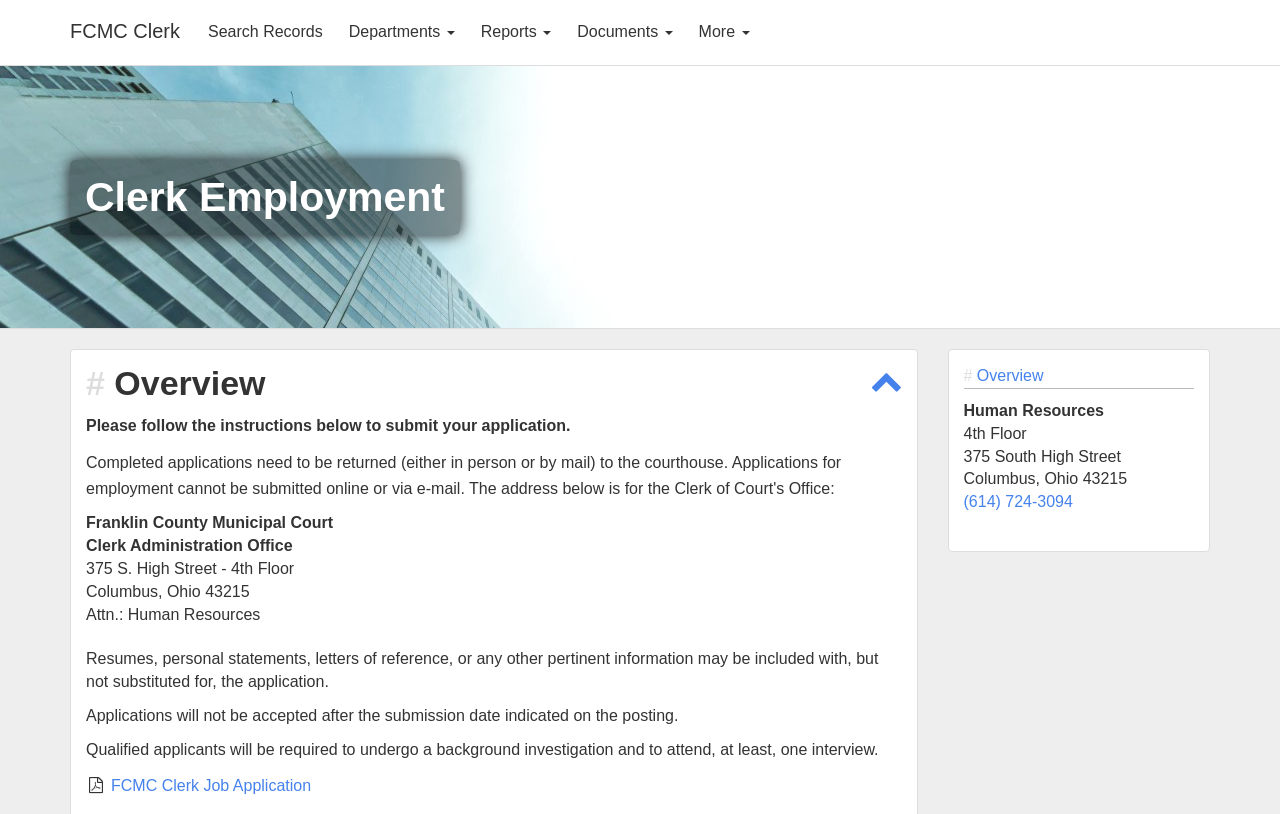Please locate the bounding box coordinates for the element that should be clicked to achieve the following instruction: "Call (614) 724-3094". Ensure the coordinates are given as four float numbers between 0 and 1, i.e., [left, top, right, bottom].

[0.753, 0.606, 0.838, 0.627]